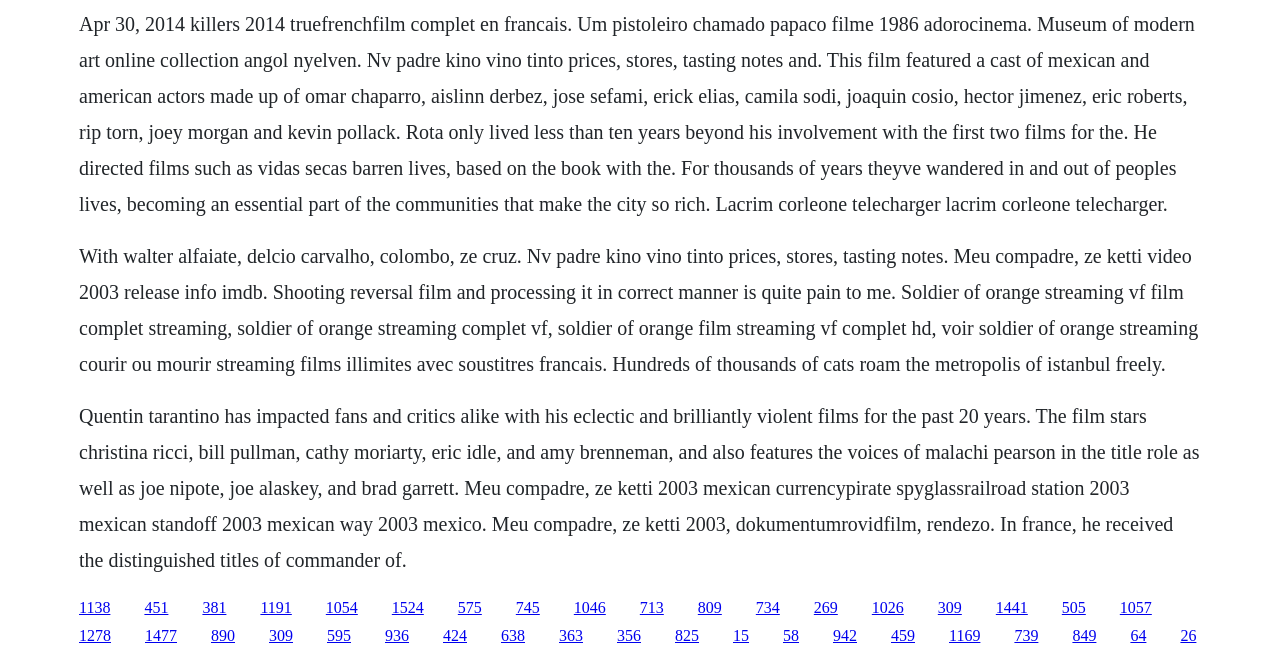Please mark the clickable region by giving the bounding box coordinates needed to complete this instruction: "view recipes".

None